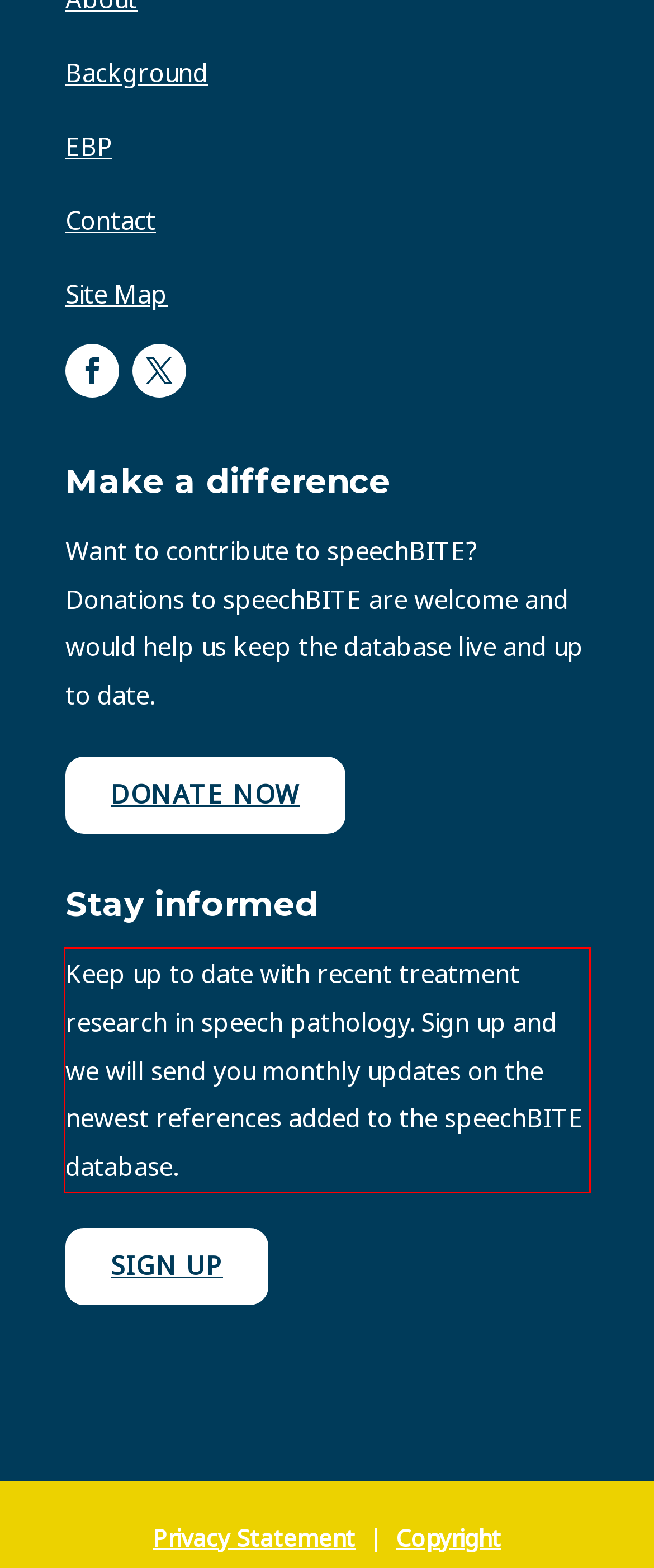From the screenshot of the webpage, locate the red bounding box and extract the text contained within that area.

Keep up to date with recent treatment research in speech pathology. Sign up and we will send you monthly updates on the newest references added to the speechBITE database.